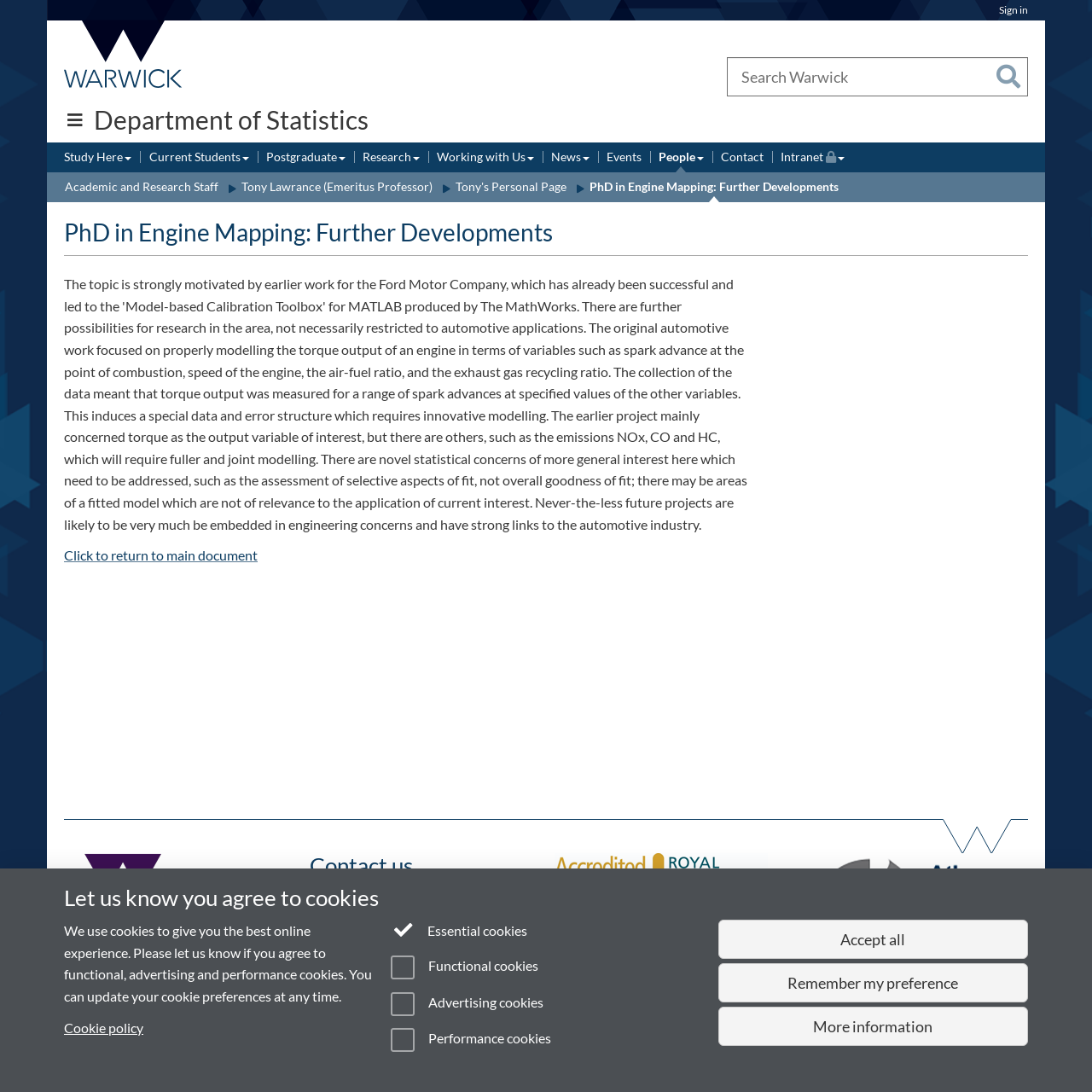Determine the bounding box coordinates for the area that needs to be clicked to fulfill this task: "Search Warwick". The coordinates must be given as four float numbers between 0 and 1, i.e., [left, top, right, bottom].

[0.665, 0.052, 0.941, 0.088]